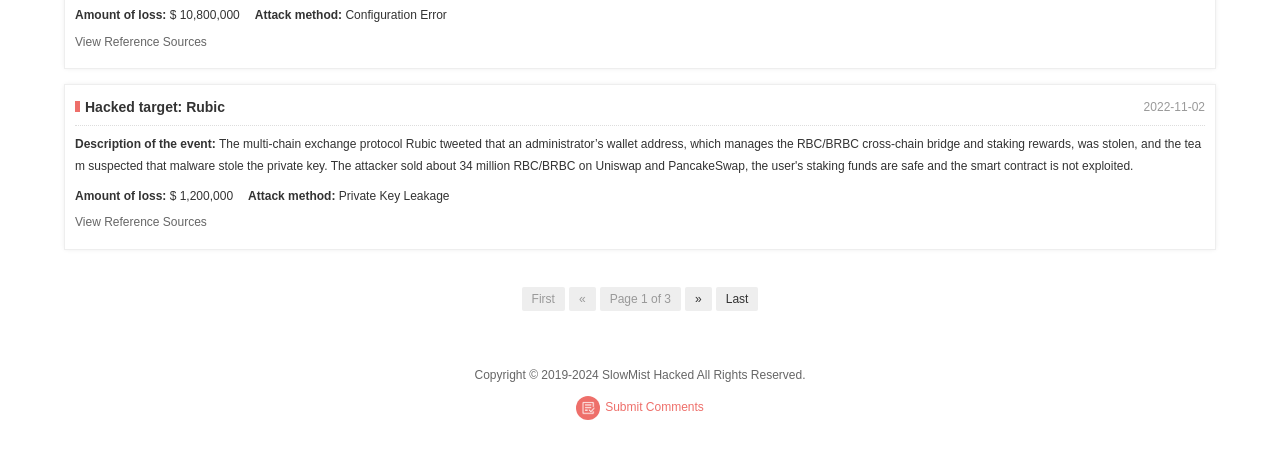Find the bounding box coordinates for the HTML element specified by: "parent_node: Email name="contact[email]" placeholder="Email"".

None